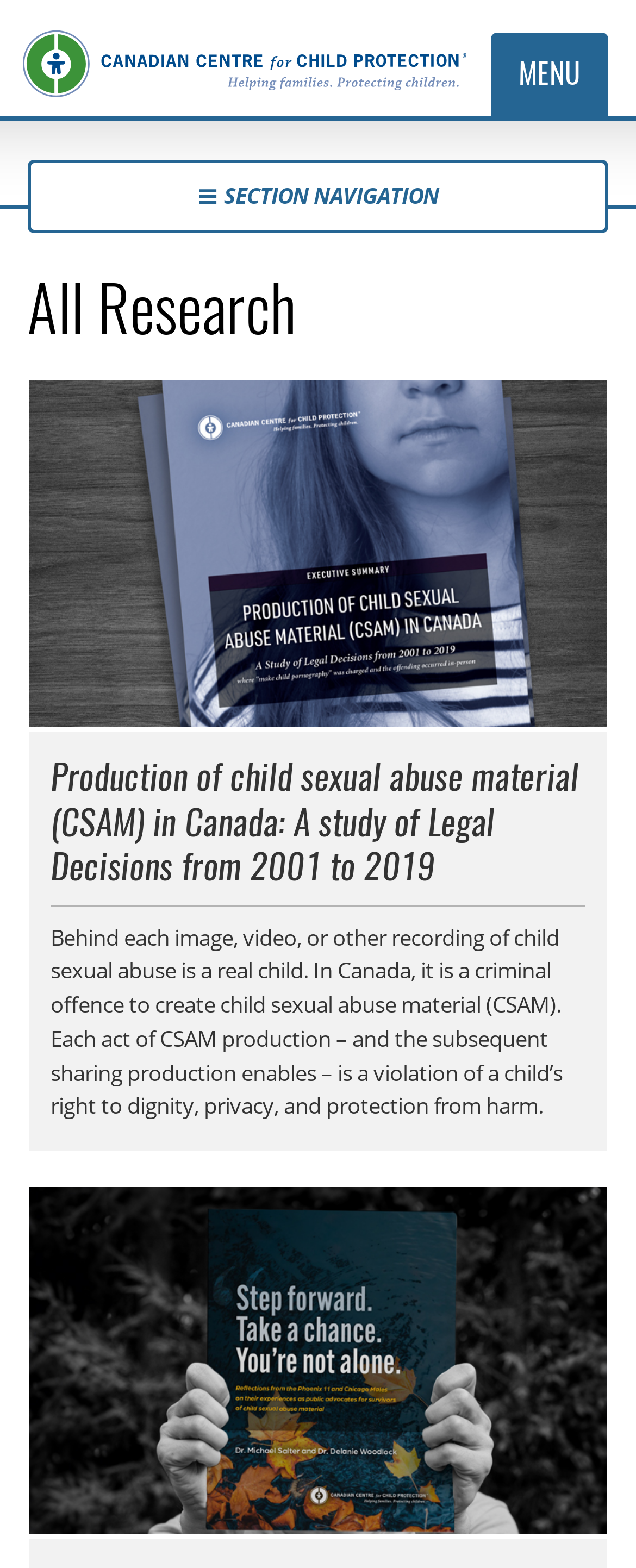Please determine the bounding box coordinates for the UI element described as: "Menu".

[0.771, 0.021, 0.957, 0.075]